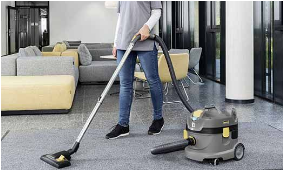Use a single word or phrase to answer the question:
Is the seating area well-structured?

Yes